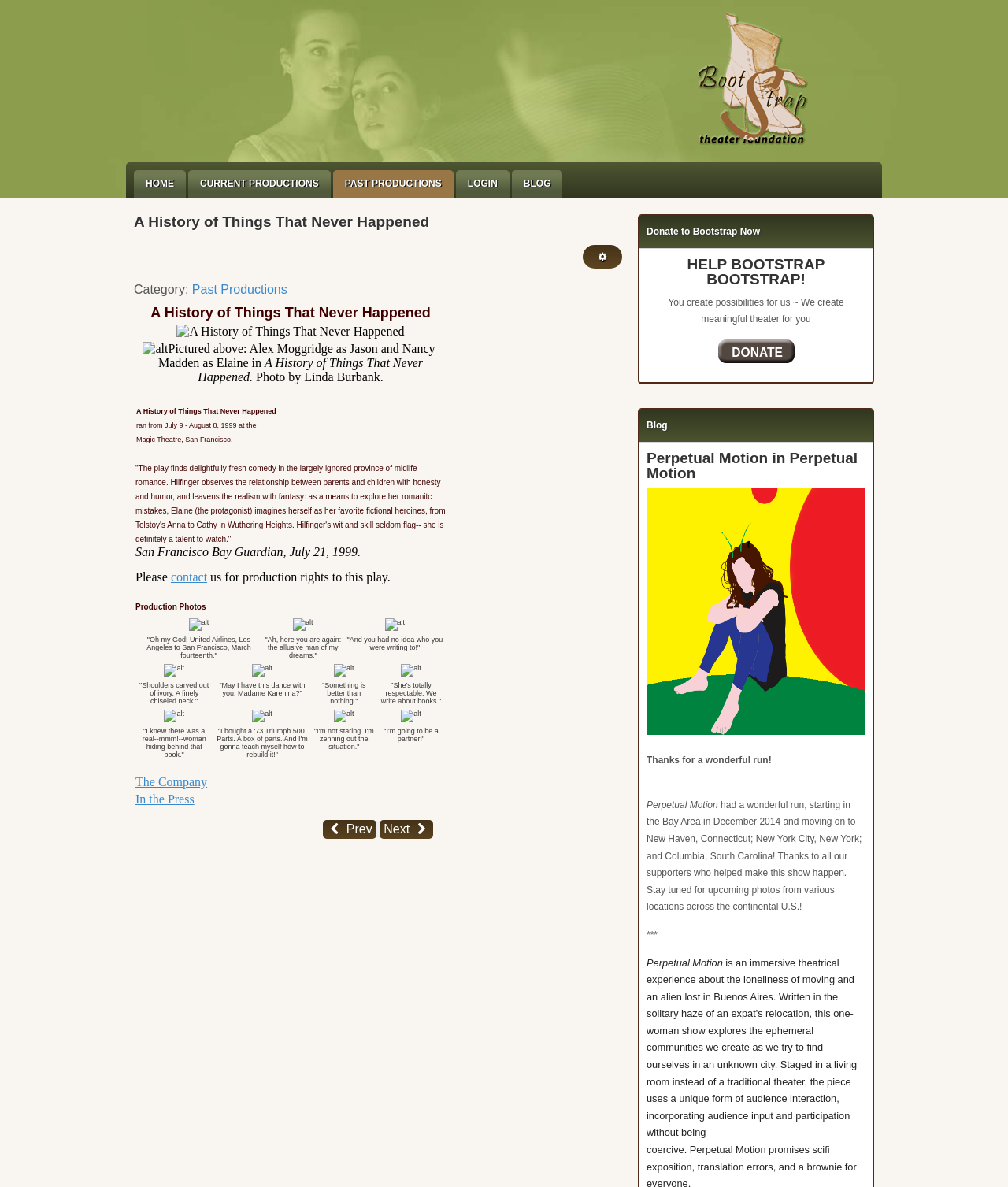Please find the bounding box coordinates for the clickable element needed to perform this instruction: "Click on the 'HOME' link".

[0.133, 0.143, 0.184, 0.167]